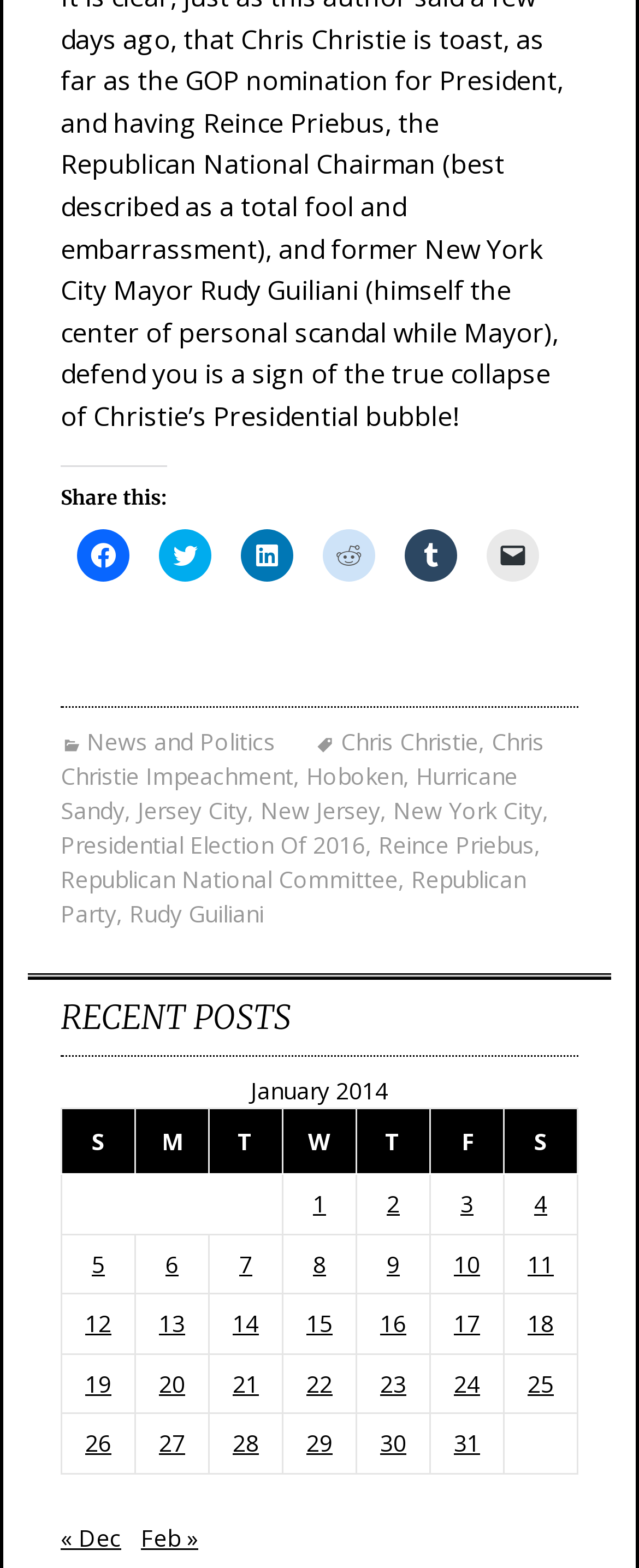Find the bounding box coordinates of the area that needs to be clicked in order to achieve the following instruction: "View recent posts". The coordinates should be specified as four float numbers between 0 and 1, i.e., [left, top, right, bottom].

[0.095, 0.635, 0.905, 0.673]